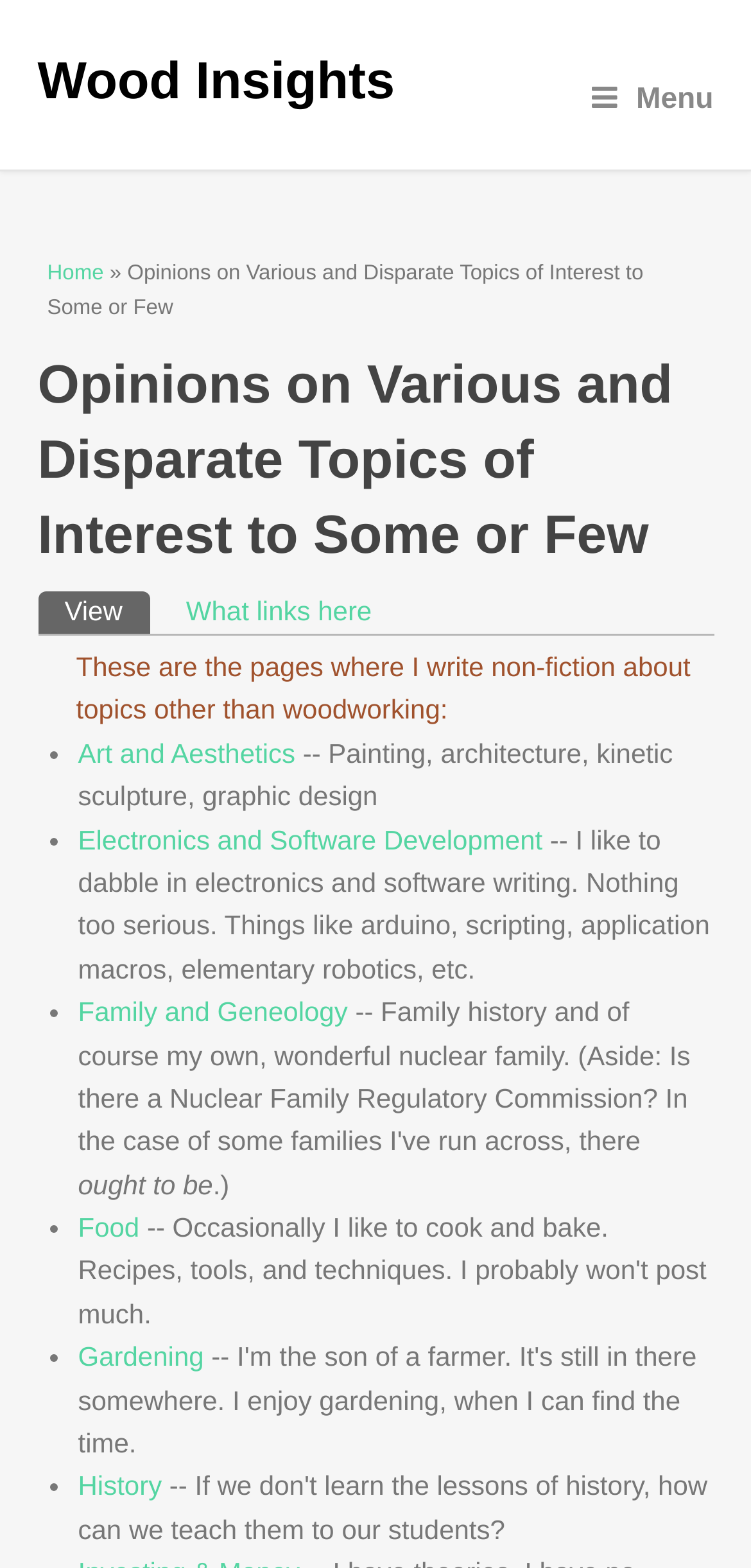Determine the coordinates of the bounding box that should be clicked to complete the instruction: "Go to the Home page". The coordinates should be represented by four float numbers between 0 and 1: [left, top, right, bottom].

[0.063, 0.167, 0.138, 0.182]